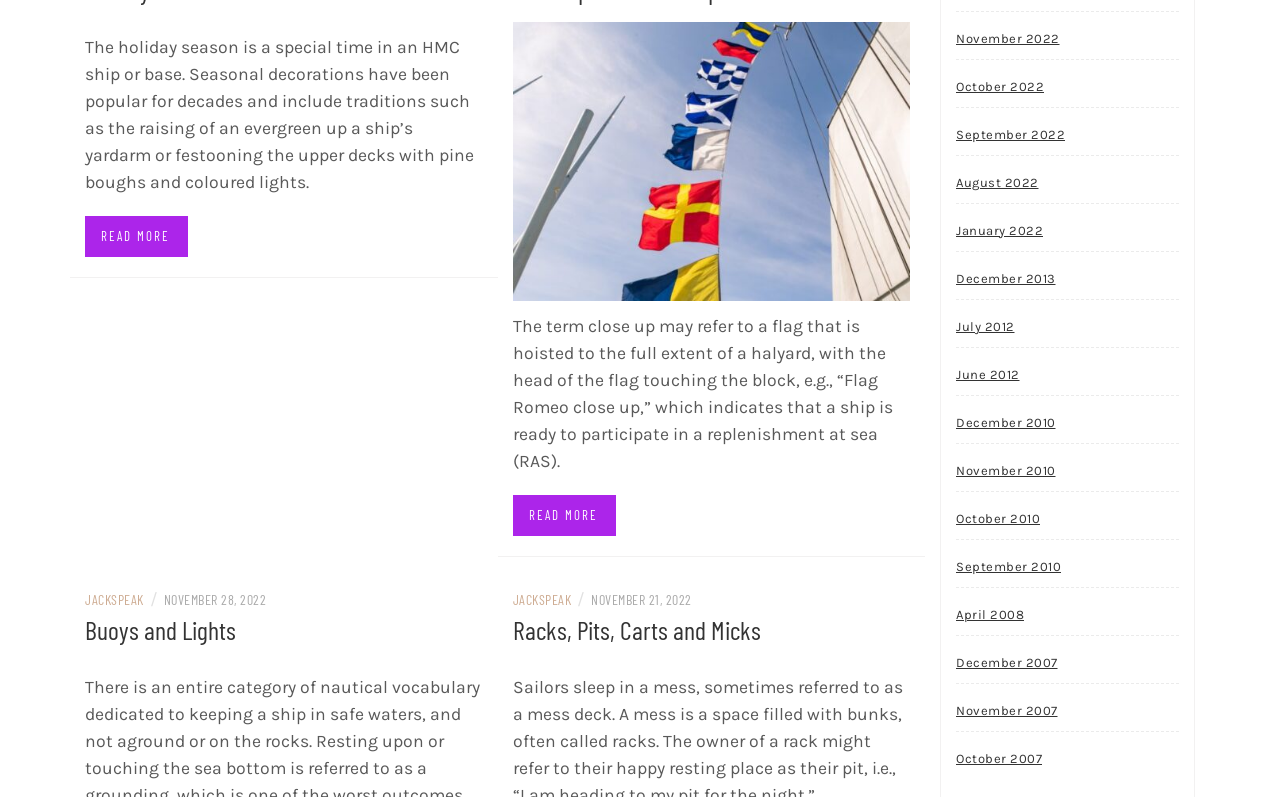How many months are listed in the webpage?
Please respond to the question with a detailed and thorough explanation.

The webpage lists multiple months, including November, October, September, August, January, December, July, and April, across different years.